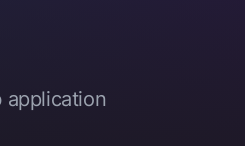Provide a one-word or brief phrase answer to the question:
What is the purpose of the guide?

Protect web applications